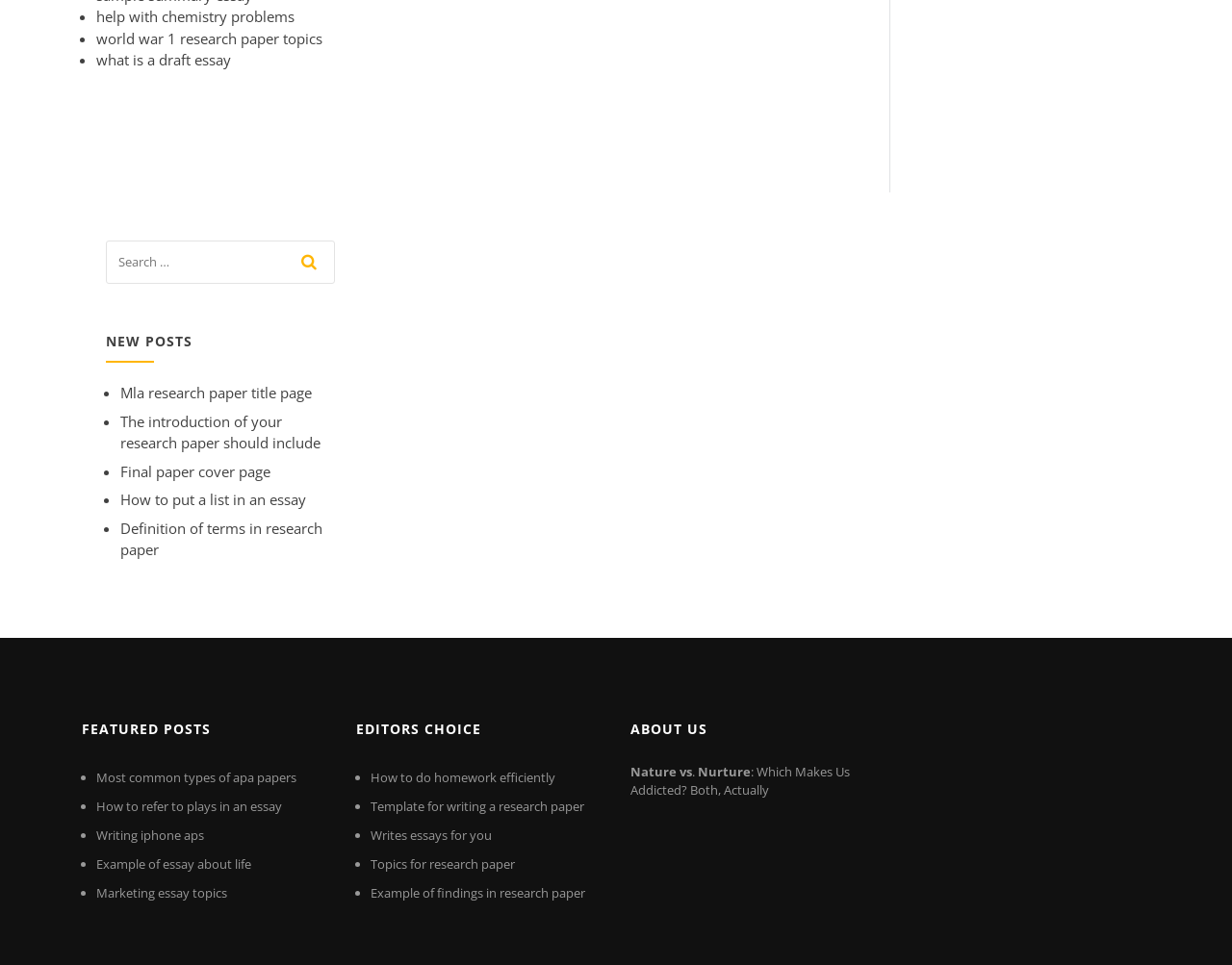Determine the bounding box coordinates of the clickable element to complete this instruction: "read the article about Mla research paper title page". Provide the coordinates in the format of four float numbers between 0 and 1, [left, top, right, bottom].

[0.098, 0.397, 0.253, 0.417]